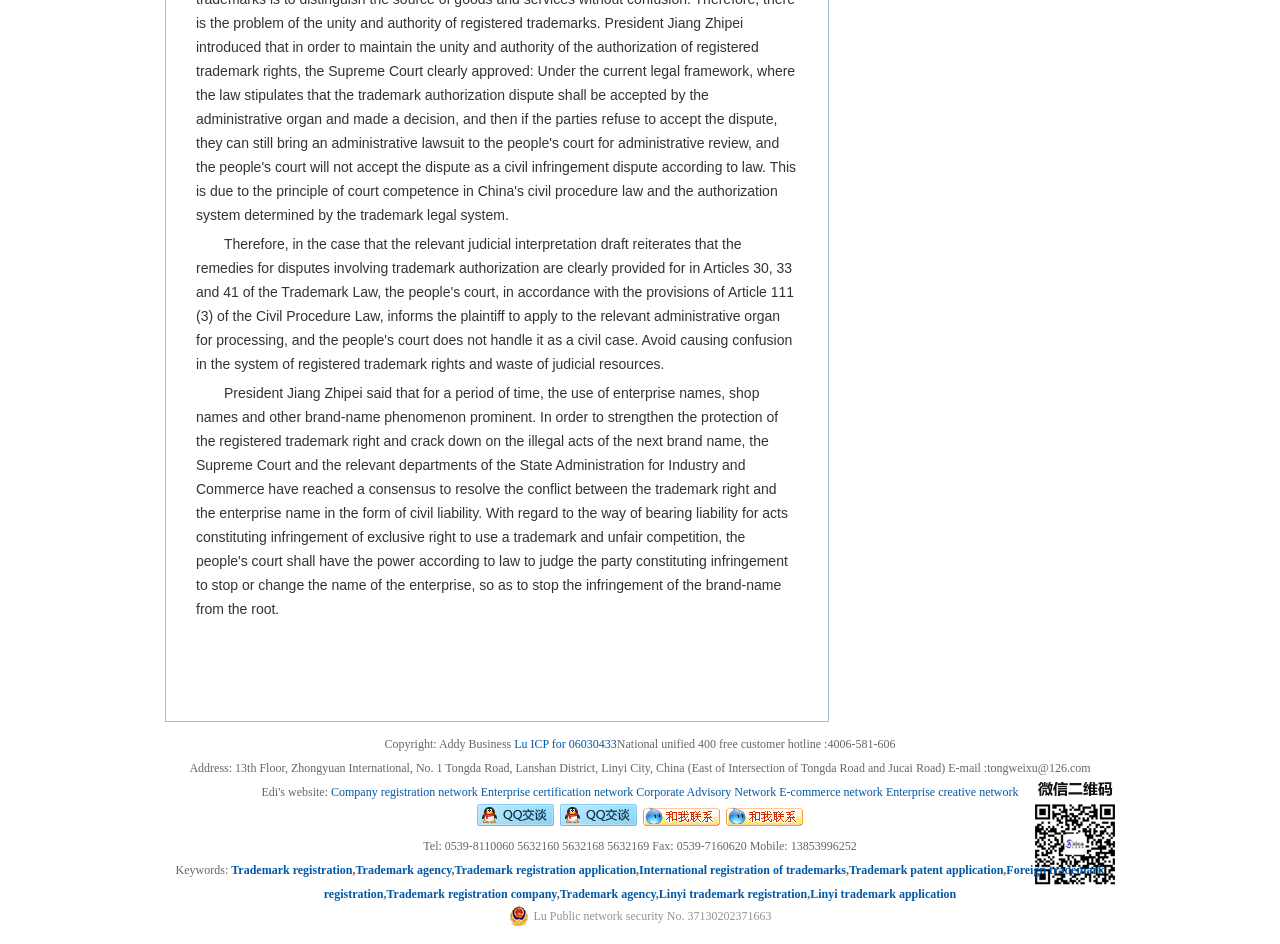Find the bounding box coordinates for the area that should be clicked to accomplish the instruction: "Click the link to Corporate Advisory Network".

[0.497, 0.832, 0.606, 0.846]